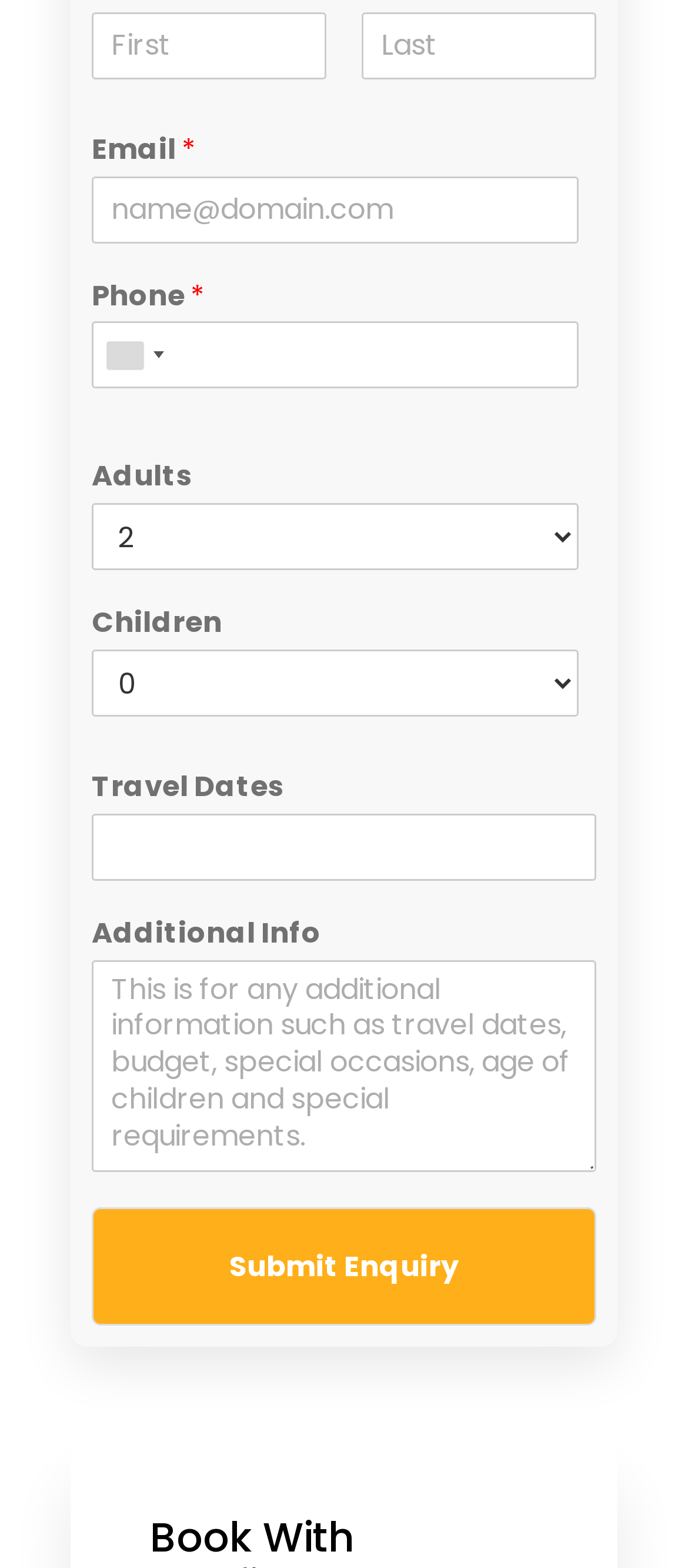Please provide a one-word or phrase answer to the question: 
What is the last field on the form?

Additional Info